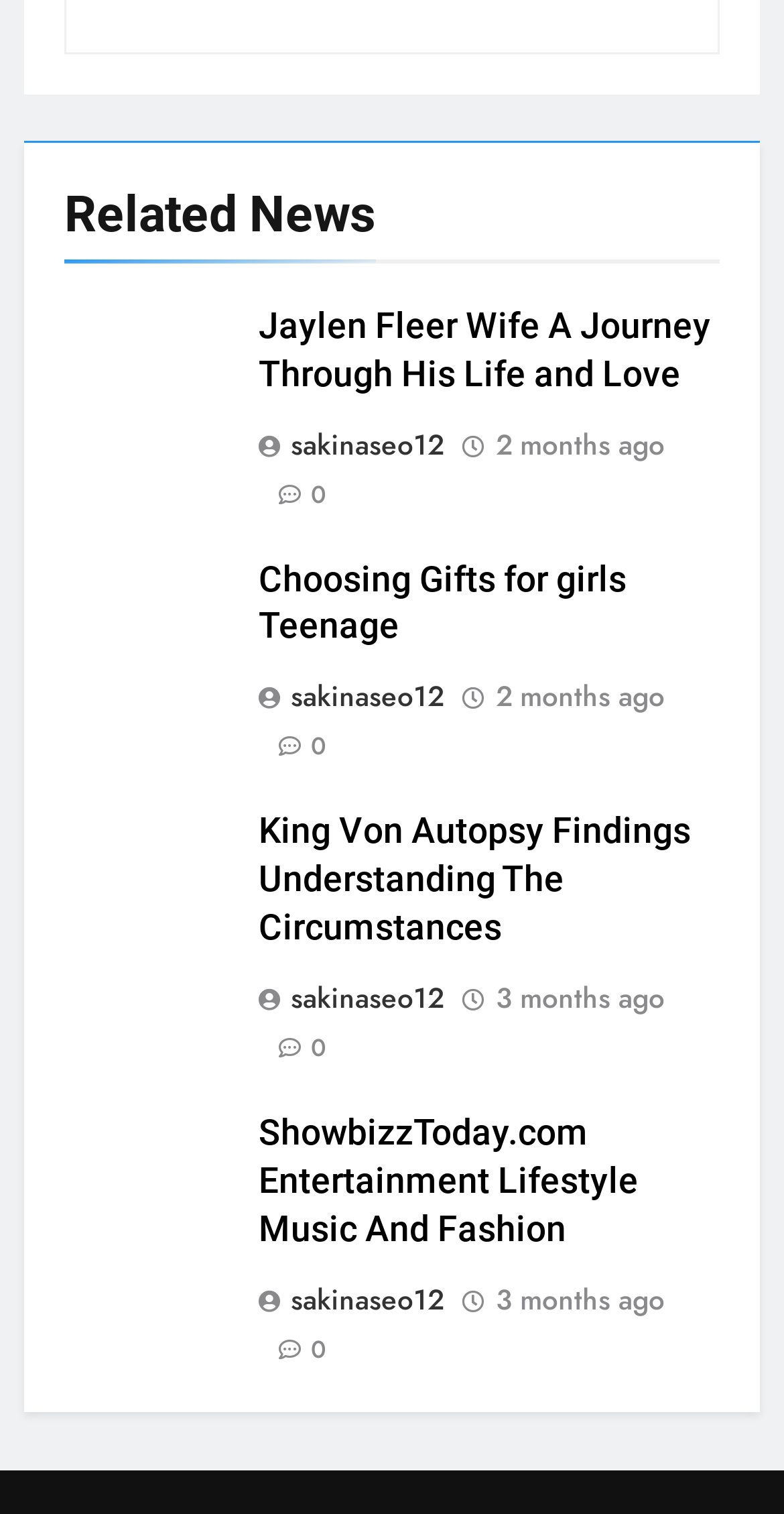Kindly respond to the following question with a single word or a brief phrase: 
What is the title of the first article?

Jaylen Fleer Wife A Journey Through His Life and Love